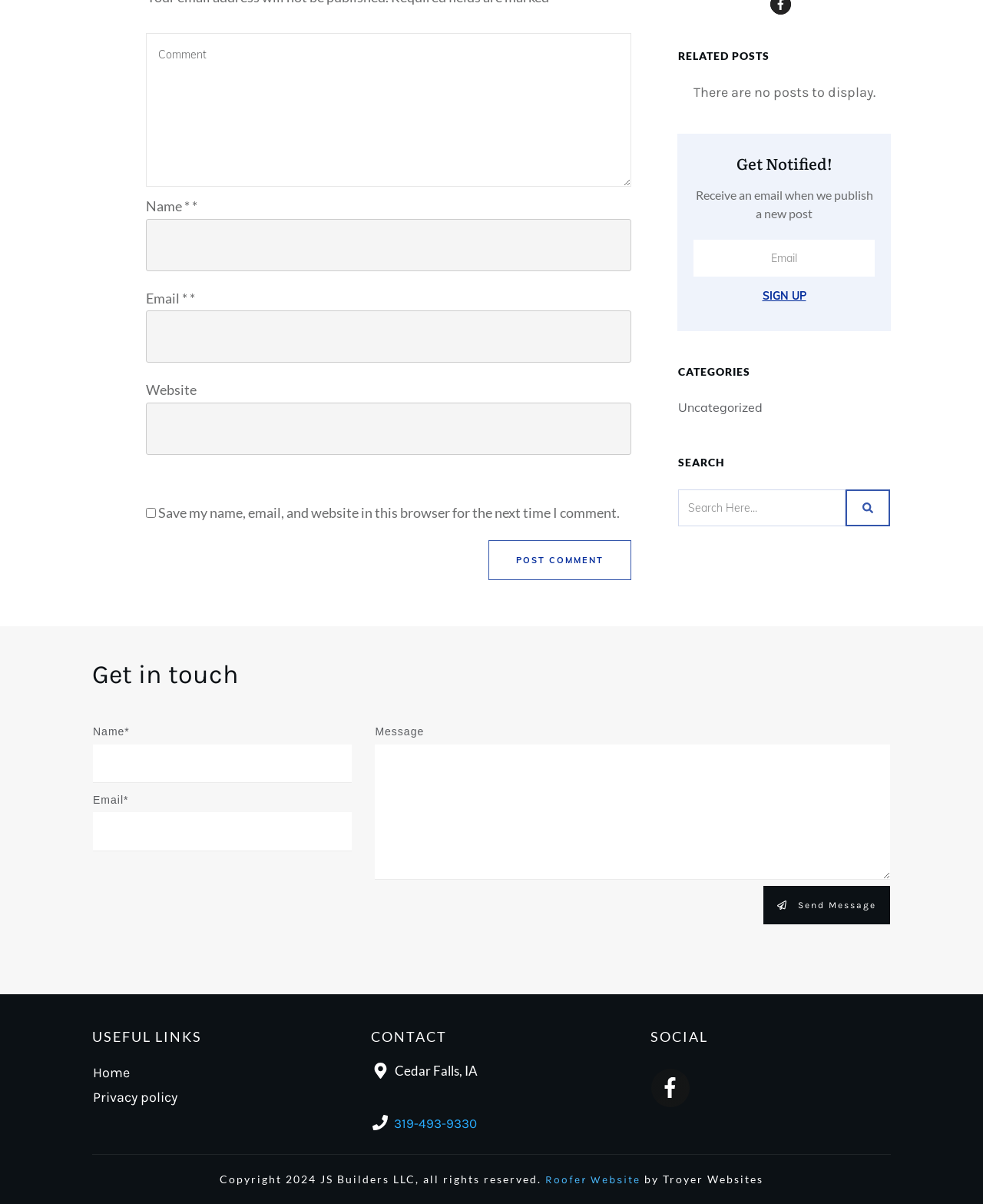Show the bounding box coordinates for the HTML element as described: "Roofer Website".

[0.555, 0.974, 0.652, 0.985]